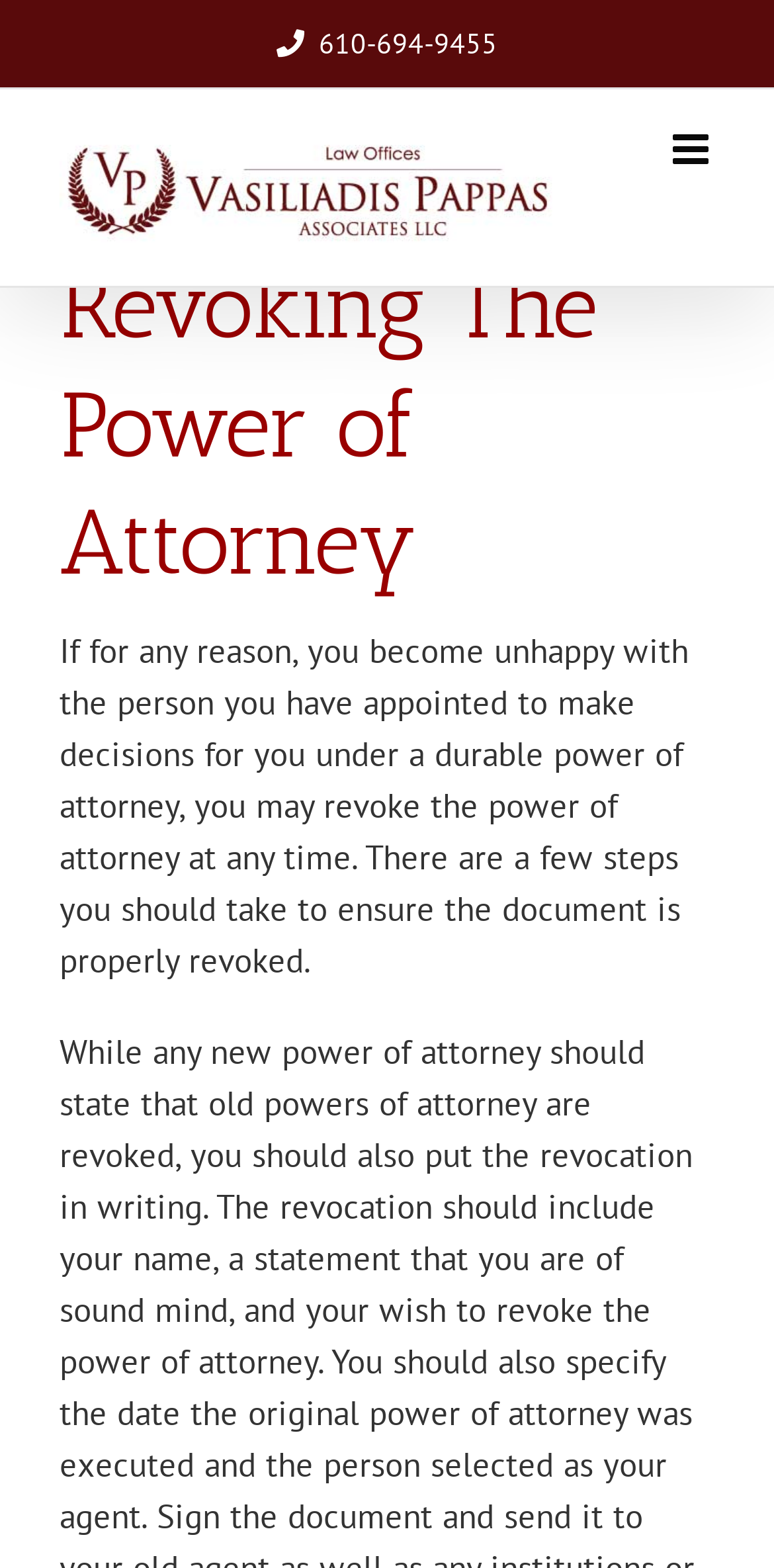Using the image as a reference, answer the following question in as much detail as possible:
Can a power of attorney be revoked?

I found the answer by reading the static text element which states 'If for any reason, you become unhappy with the person you have appointed to make decisions for you under a durable power of attorney, you may revoke the power of attorney at any time.'